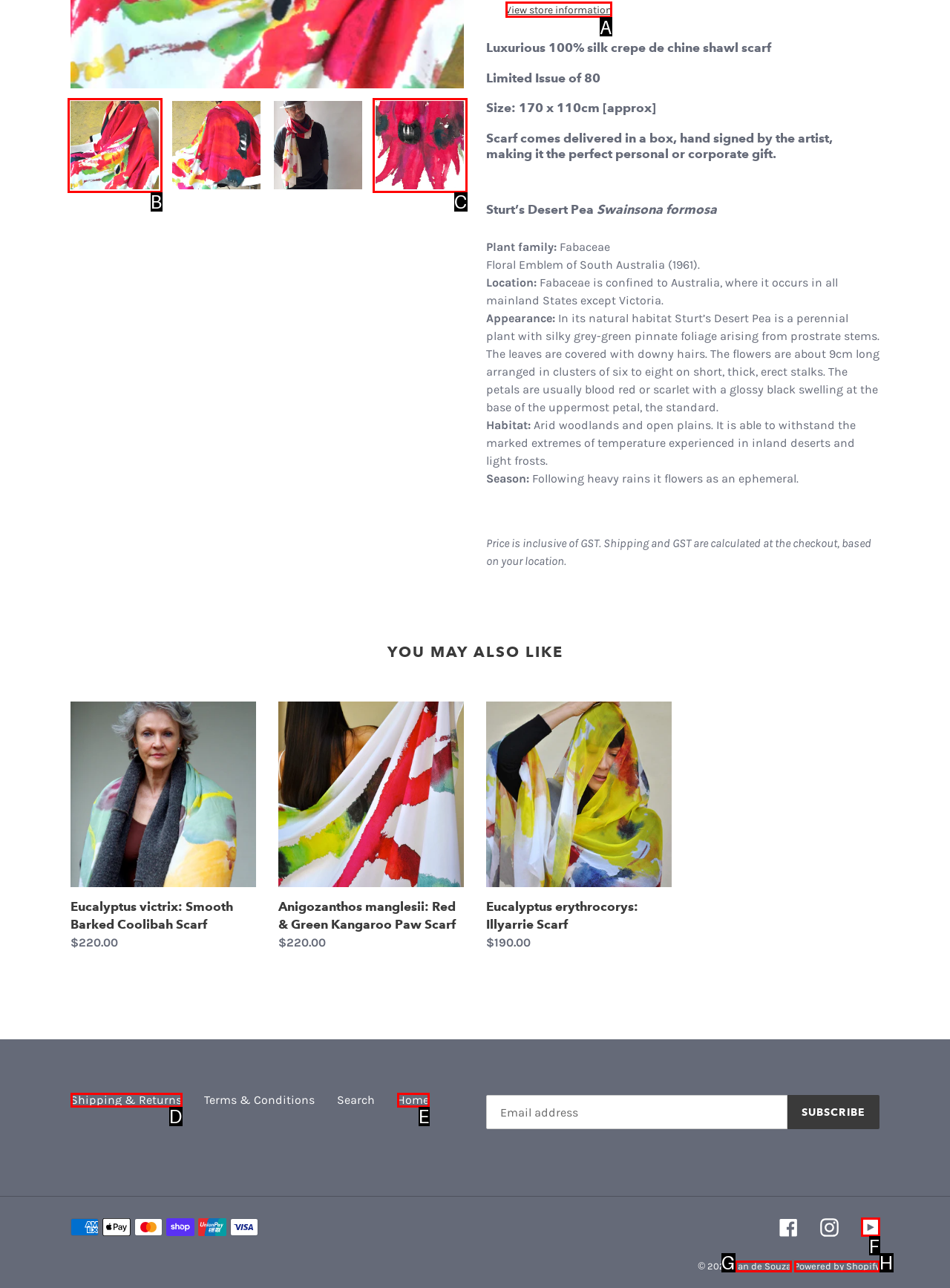Determine the UI element that matches the description: View store information
Answer with the letter from the given choices.

A